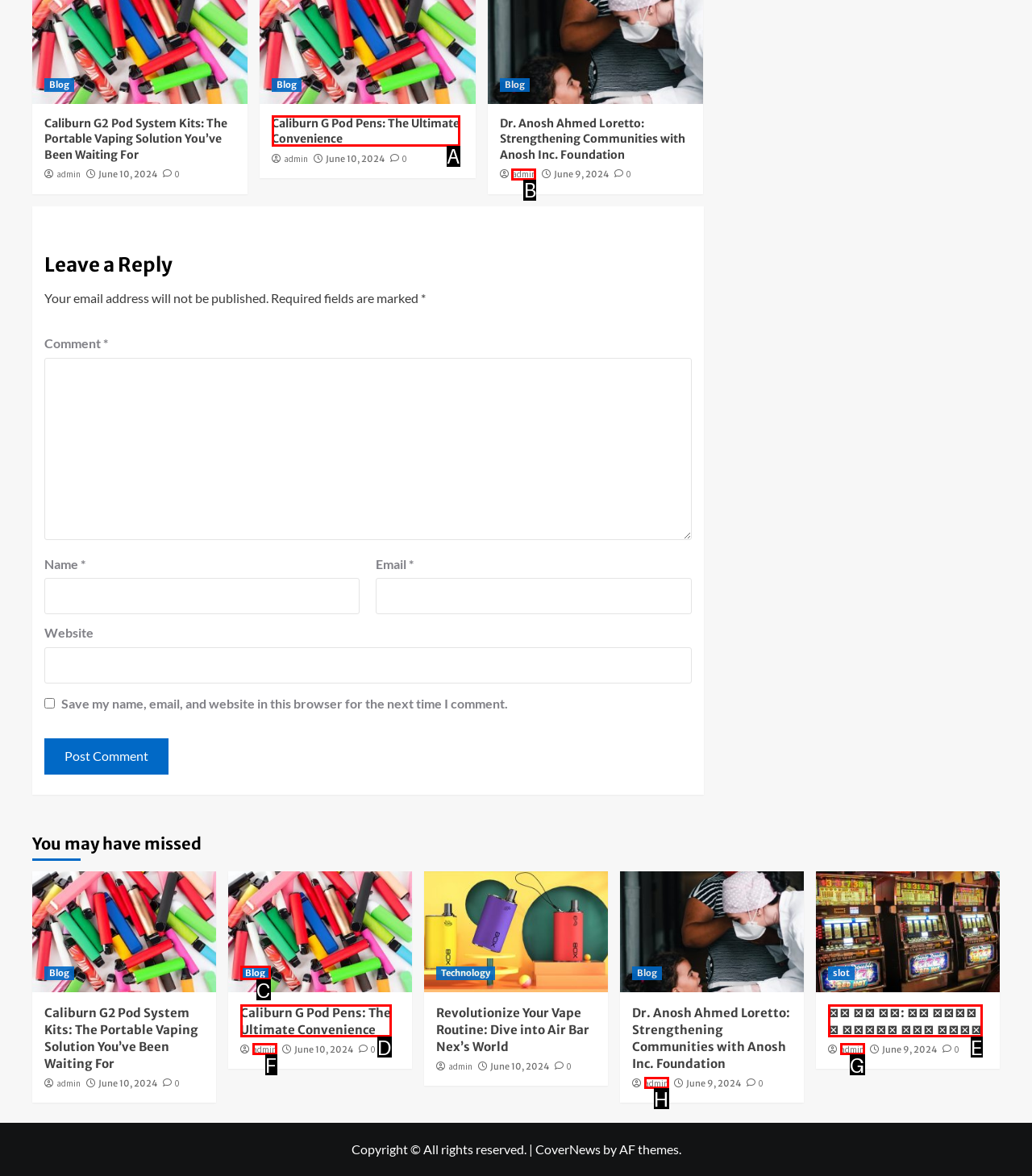From the choices provided, which HTML element best fits the description: admin? Answer with the appropriate letter.

H